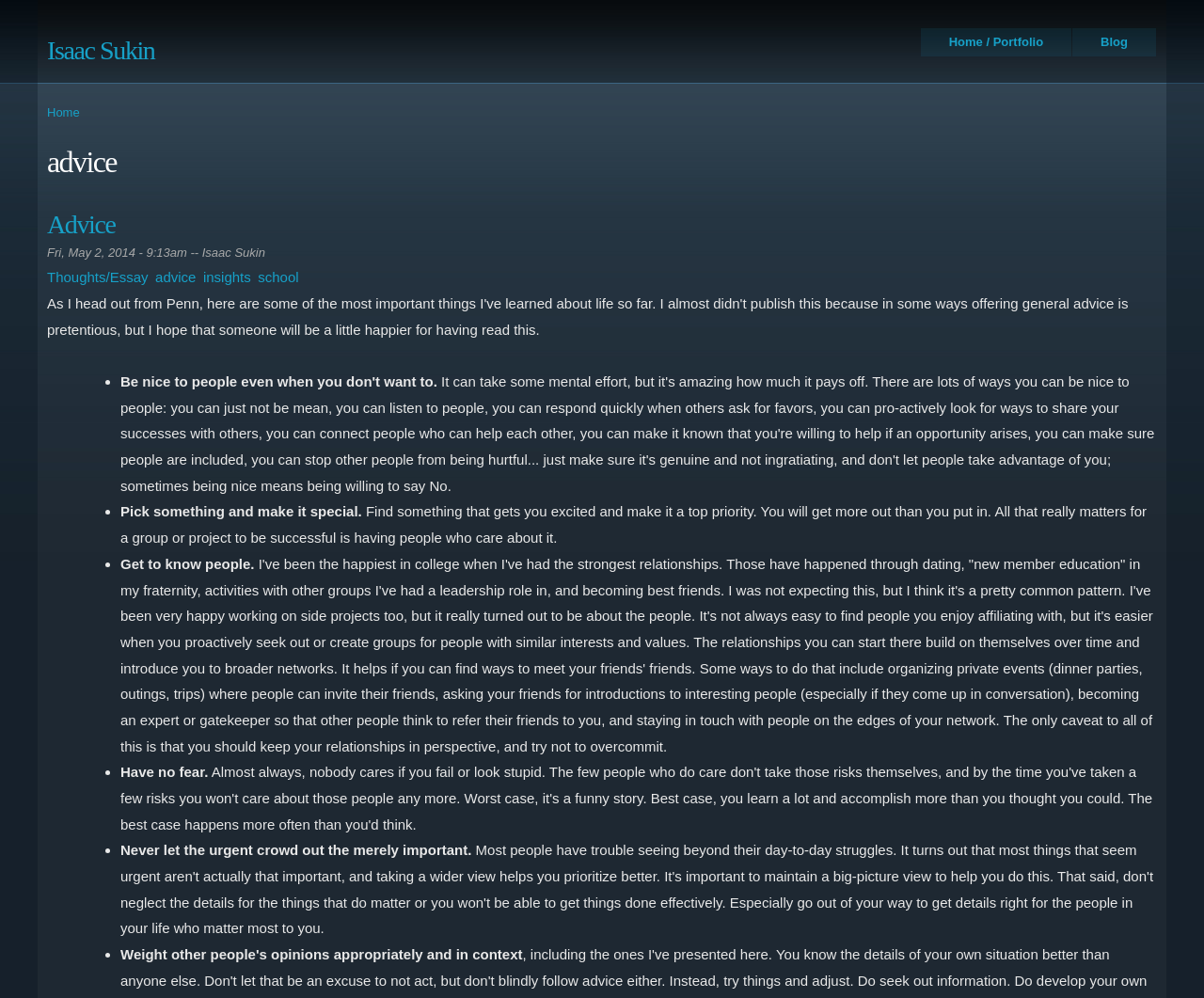Find the bounding box coordinates of the area that needs to be clicked in order to achieve the following instruction: "Read more about Austin Coppock". The coordinates should be specified as four float numbers between 0 and 1, i.e., [left, top, right, bottom].

None